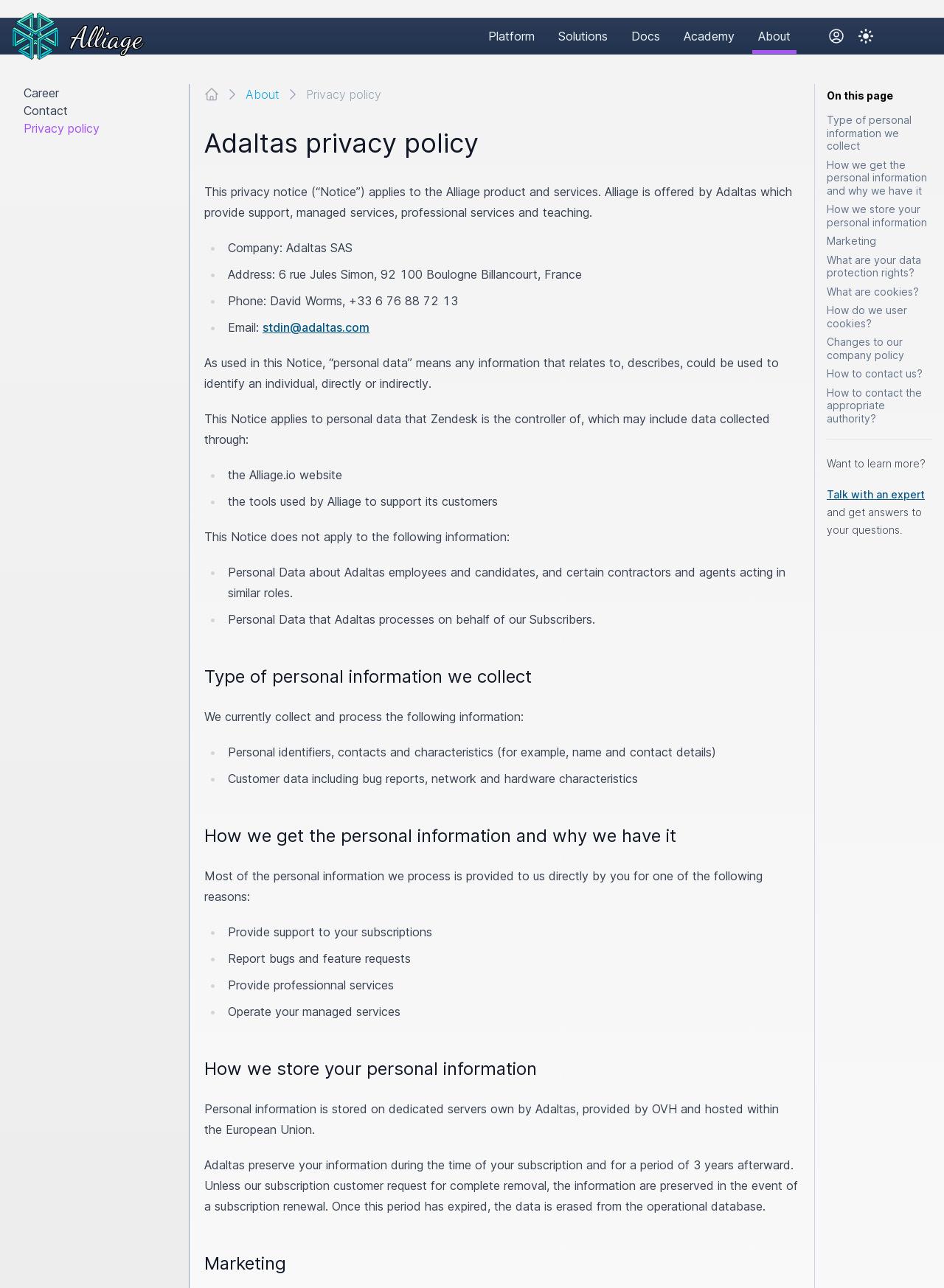Determine the bounding box coordinates for the element that should be clicked to follow this instruction: "Click the 'Platform' link". The coordinates should be given as four float numbers between 0 and 1, in the format [left, top, right, bottom].

[0.511, 0.014, 0.573, 0.042]